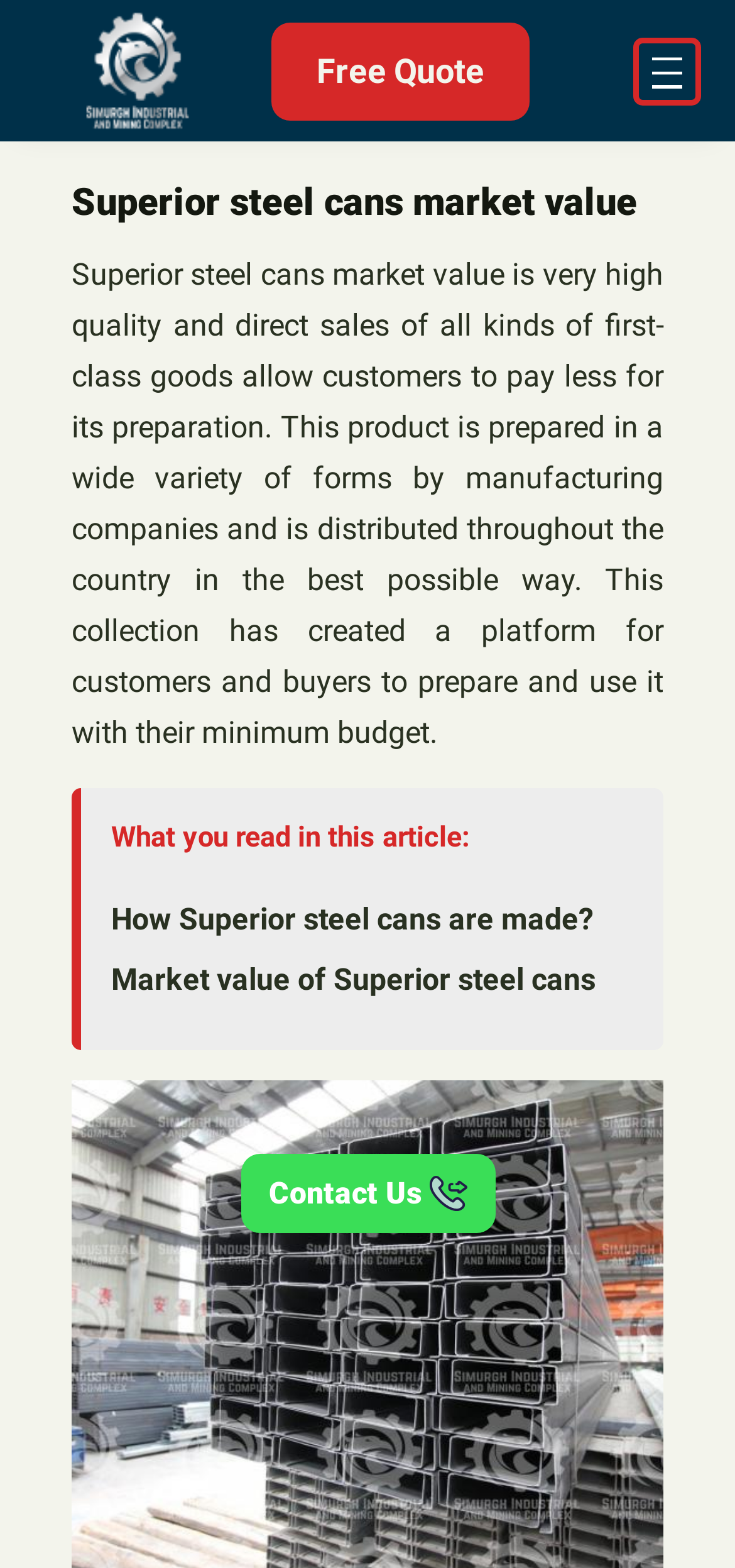Bounding box coordinates are given in the format (top-left x, top-left y, bottom-right x, bottom-right y). All values should be floating point numbers between 0 and 1. Provide the bounding box coordinate for the UI element described as: alt="Simurgh"

[0.046, 0.006, 0.328, 0.084]